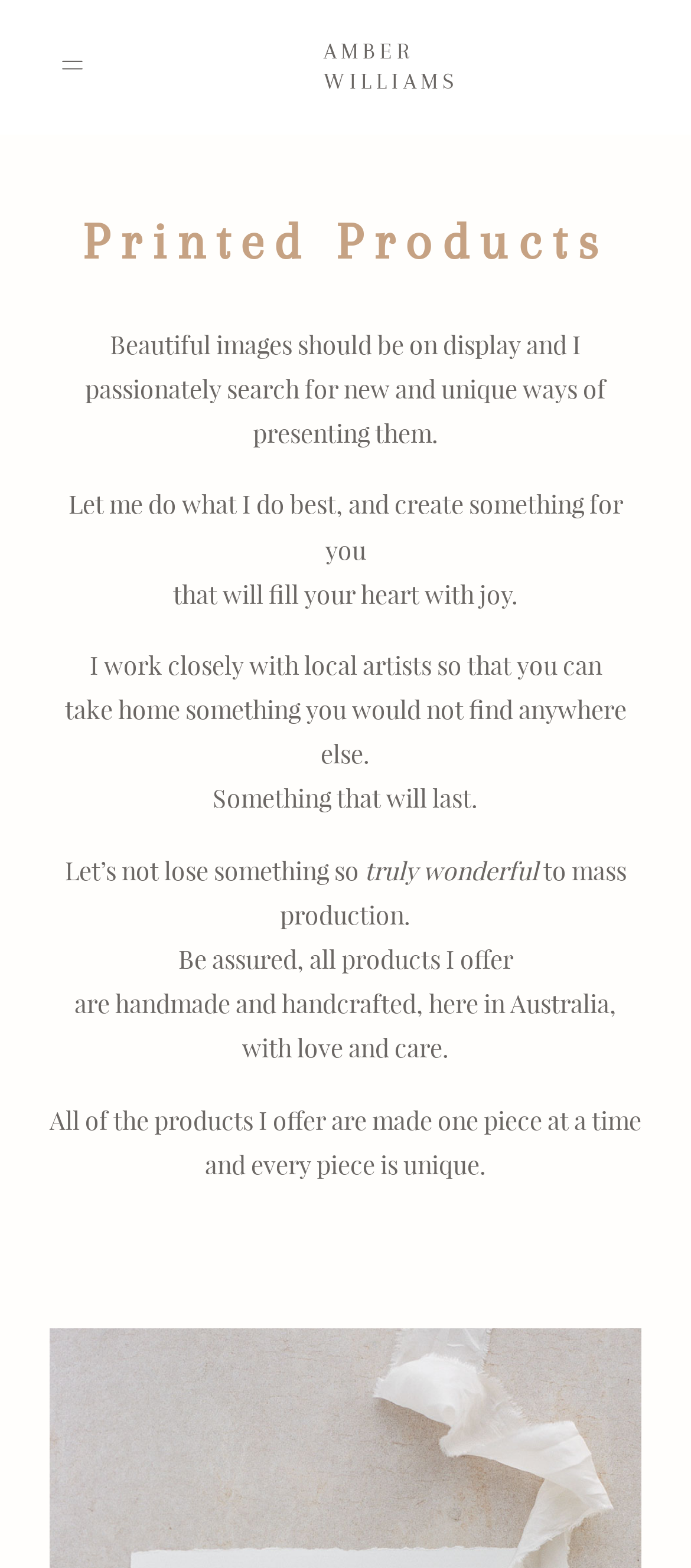Determine the bounding box coordinates in the format (top-left x, top-left y, bottom-right x, bottom-right y). Ensure all values are floating point numbers between 0 and 1. Identify the bounding box of the UI element described by: SAY HELLO

[0.136, 0.616, 0.566, 0.649]